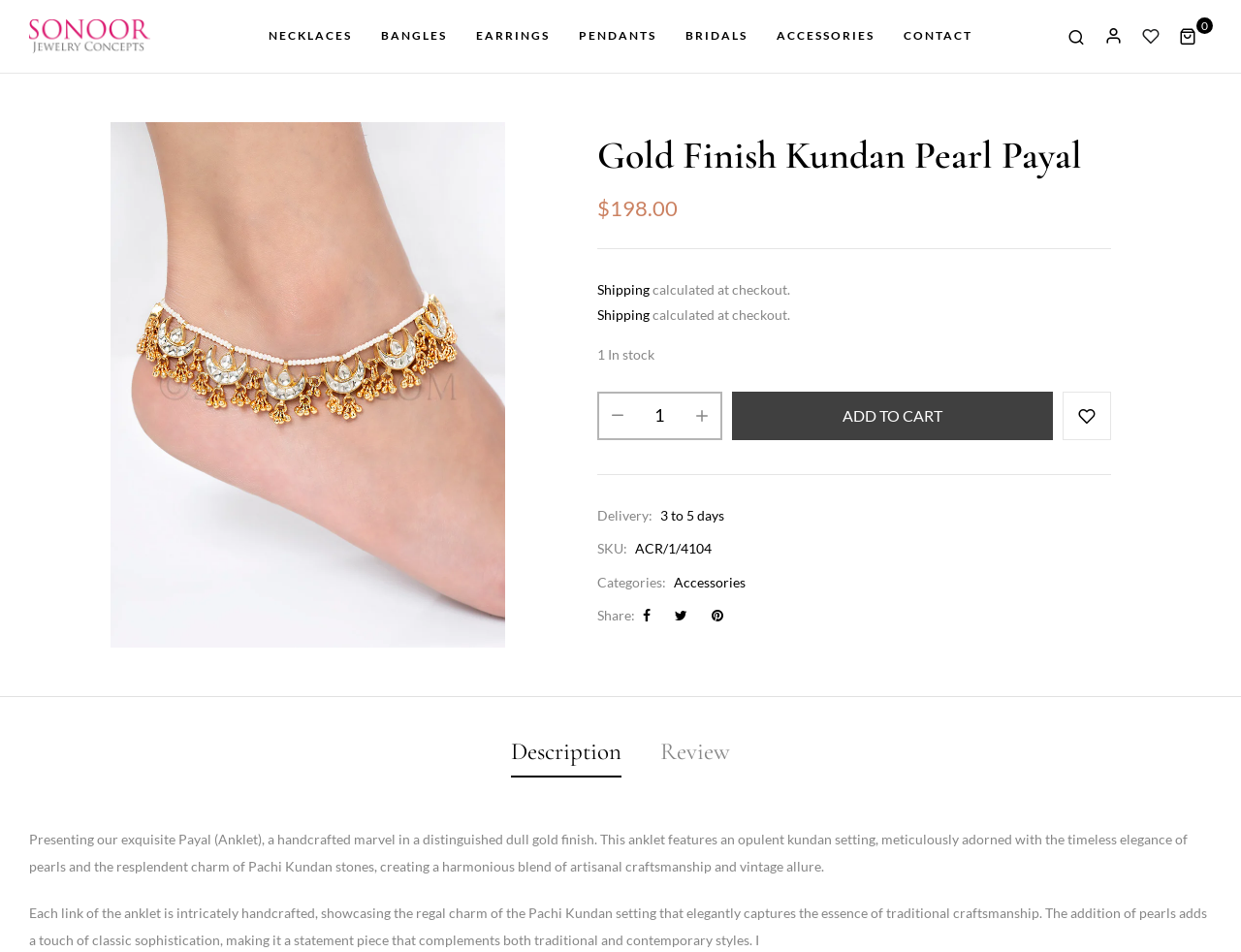Locate the bounding box coordinates of the clickable part needed for the task: "Click on the 'Description' link".

[0.412, 0.767, 0.501, 0.817]